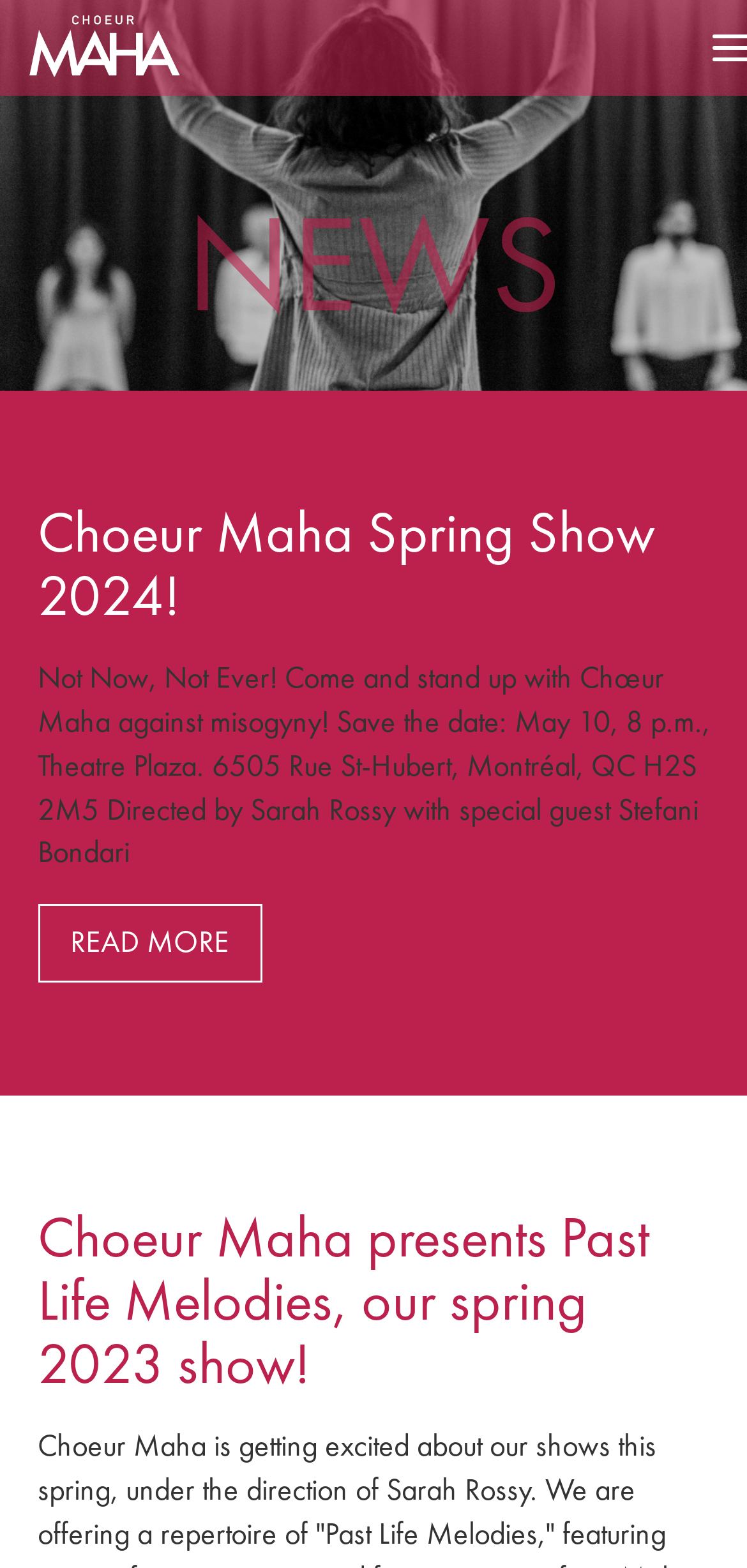What is the title of the first news article?
Look at the screenshot and give a one-word or phrase answer.

Choeur Maha Spring Show 2024!